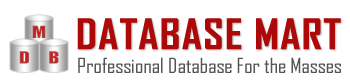Based on what you see in the screenshot, provide a thorough answer to this question: What does the tagline indicate?

The tagline 'Professional Database For the Masses' suggests that the service aims to provide database solutions that are accessible to a wide audience, implying that the organization is committed to making its services available to everyone.